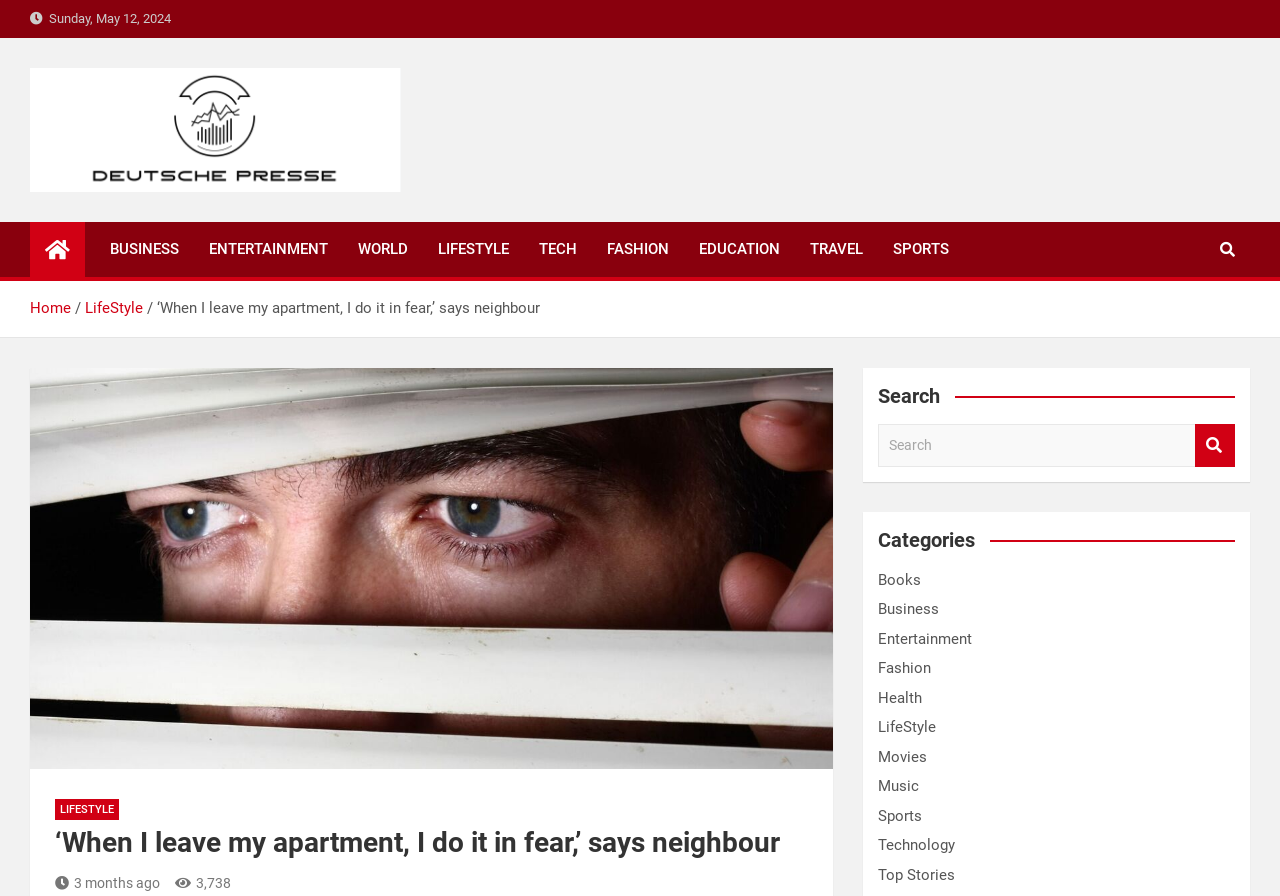What is the time period since the article was published?
Based on the image, please offer an in-depth response to the question.

The time period since the article was published can be found below the article title, where it is written as '3 months ago' in a link element.